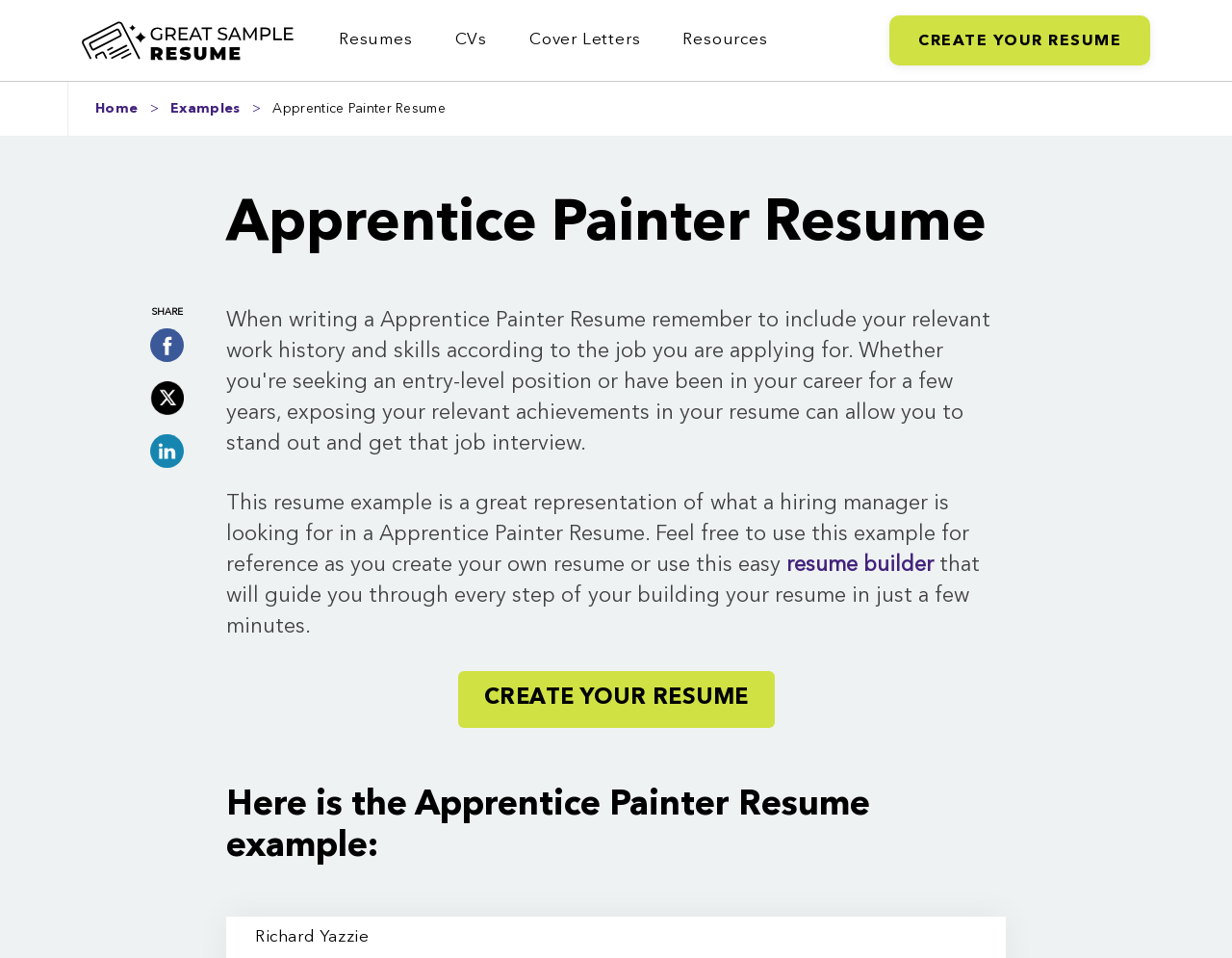Pinpoint the bounding box coordinates for the area that should be clicked to perform the following instruction: "Click on 'CREATE YOUR RESUME'".

[0.722, 0.016, 0.934, 0.068]